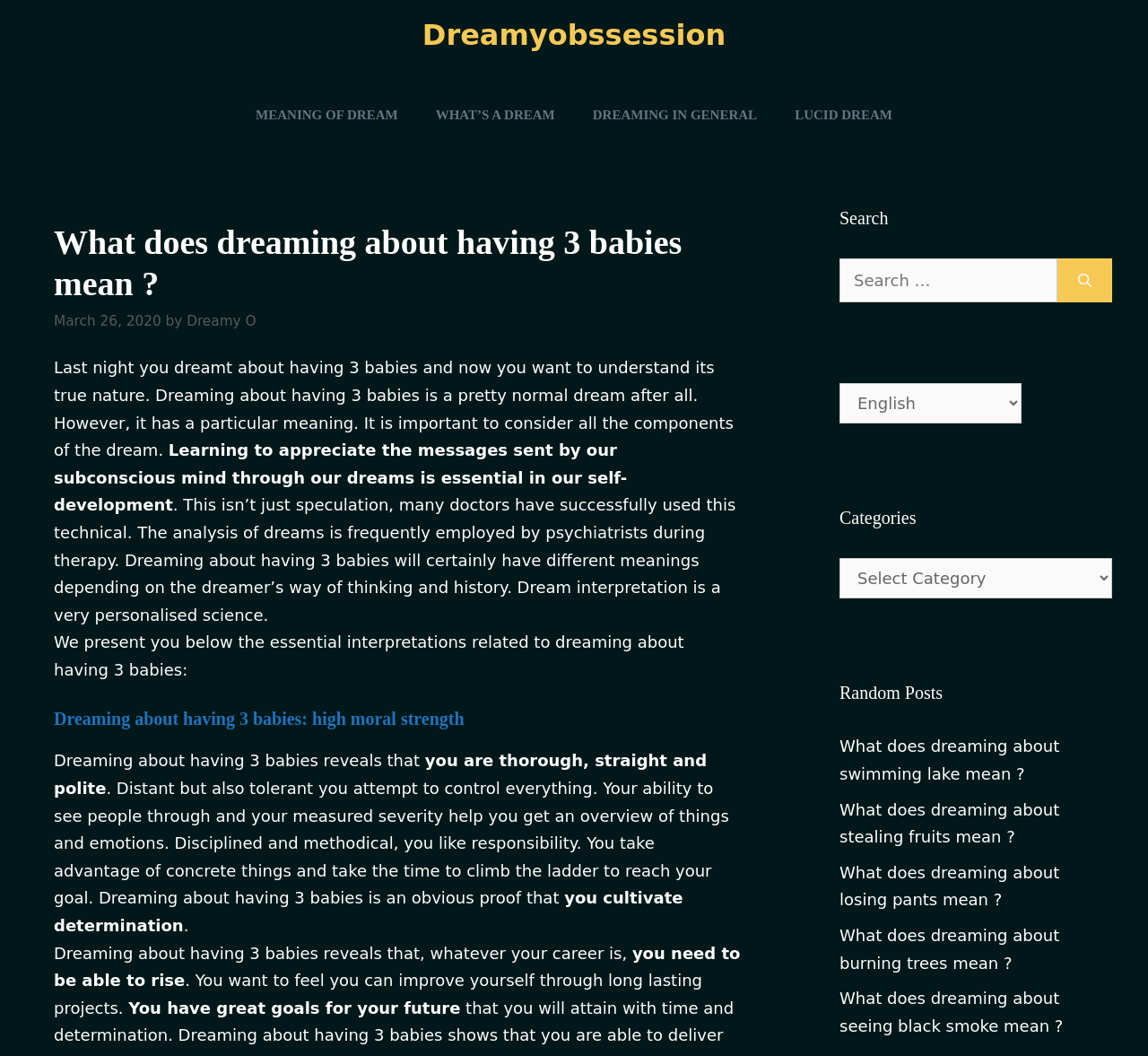What type of content is available on this website?
Provide a fully detailed and comprehensive answer to the question.

The website appears to provide dream interpretations, as evidenced by the article on dreaming about having 3 babies. The website also has a section for 'Random Posts' which suggests that it contains a collection of articles on different dream-related topics.